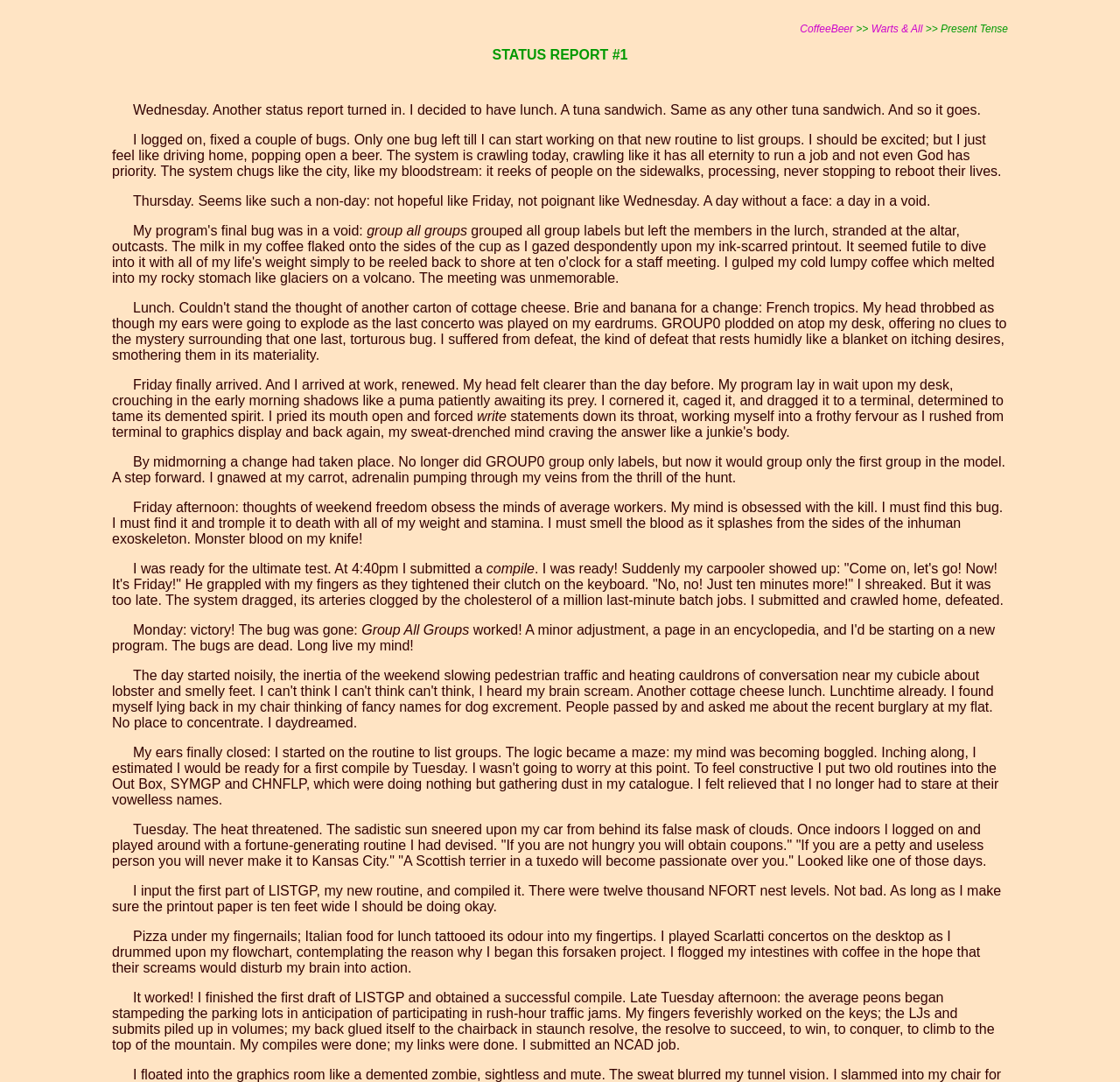Refer to the element description Warts & All and identify the corresponding bounding box in the screenshot. Format the coordinates as (top-left x, top-left y, bottom-right x, bottom-right y) with values in the range of 0 to 1.

[0.778, 0.021, 0.824, 0.032]